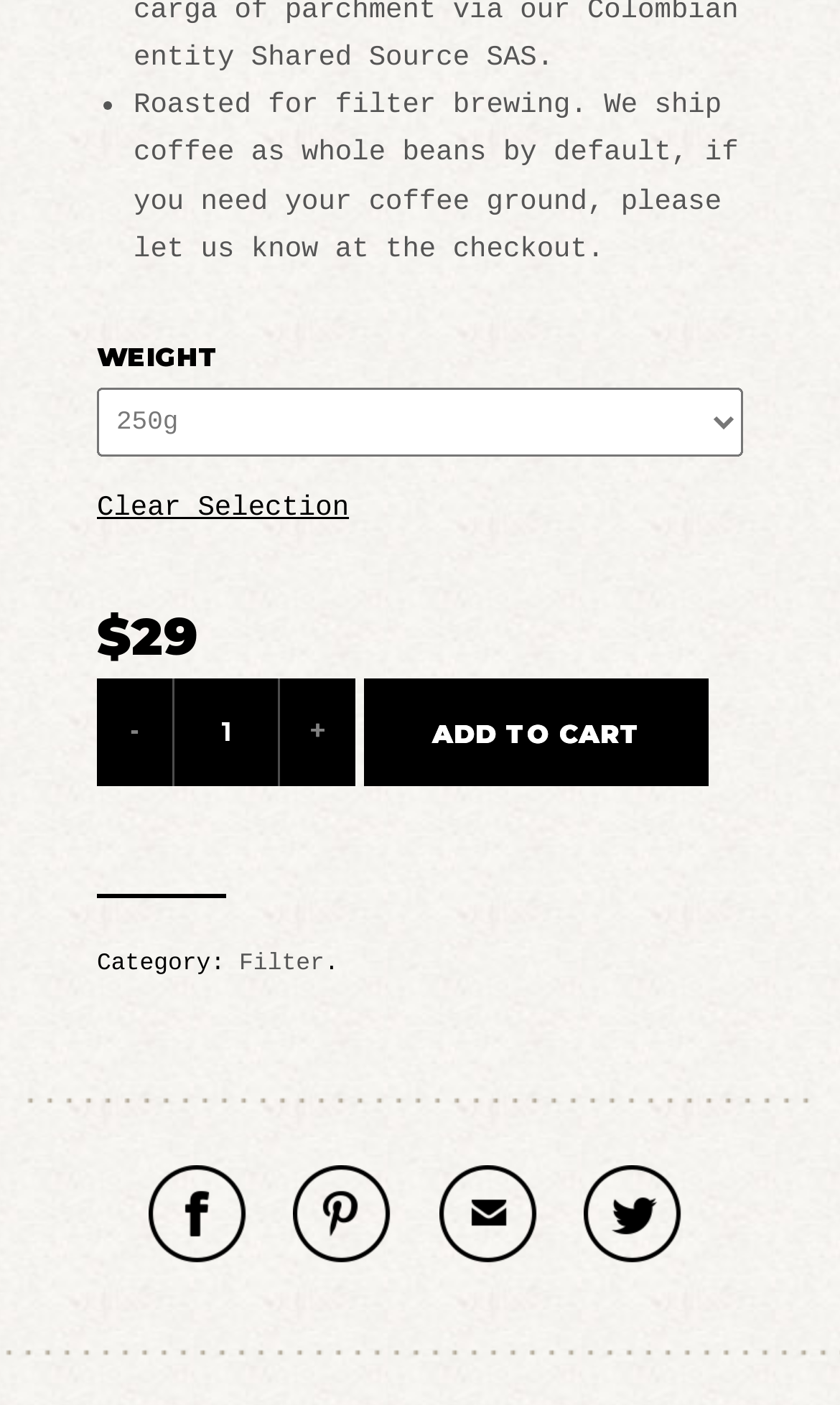Please identify the bounding box coordinates of the area I need to click to accomplish the following instruction: "View filter category".

[0.285, 0.677, 0.386, 0.696]